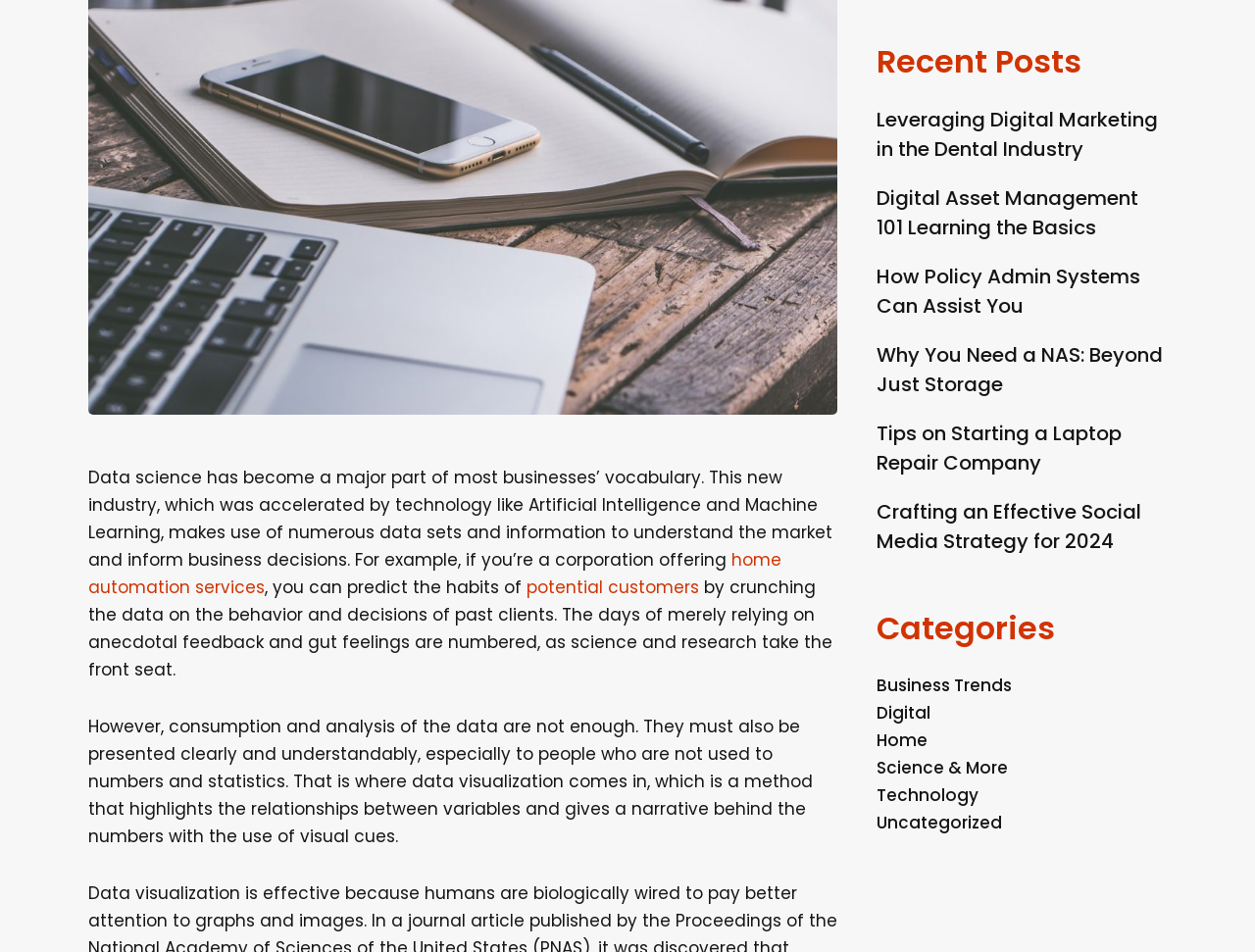Predict the bounding box coordinates for the UI element described as: "Twitter". The coordinates should be four float numbers between 0 and 1, presented as [left, top, right, bottom].

None